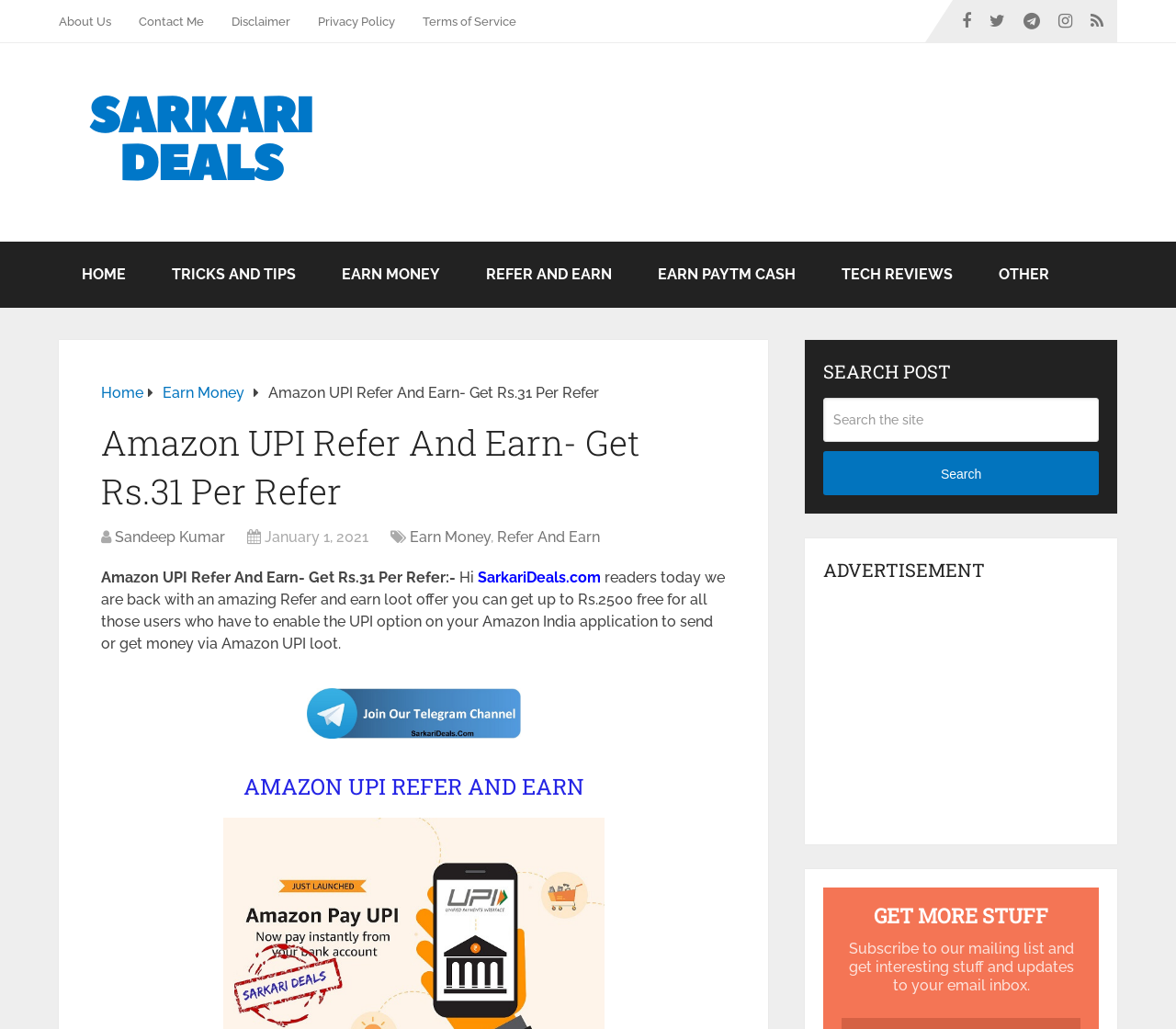Please provide a brief answer to the question using only one word or phrase: 
What is the author of the article?

Sandeep Kumar